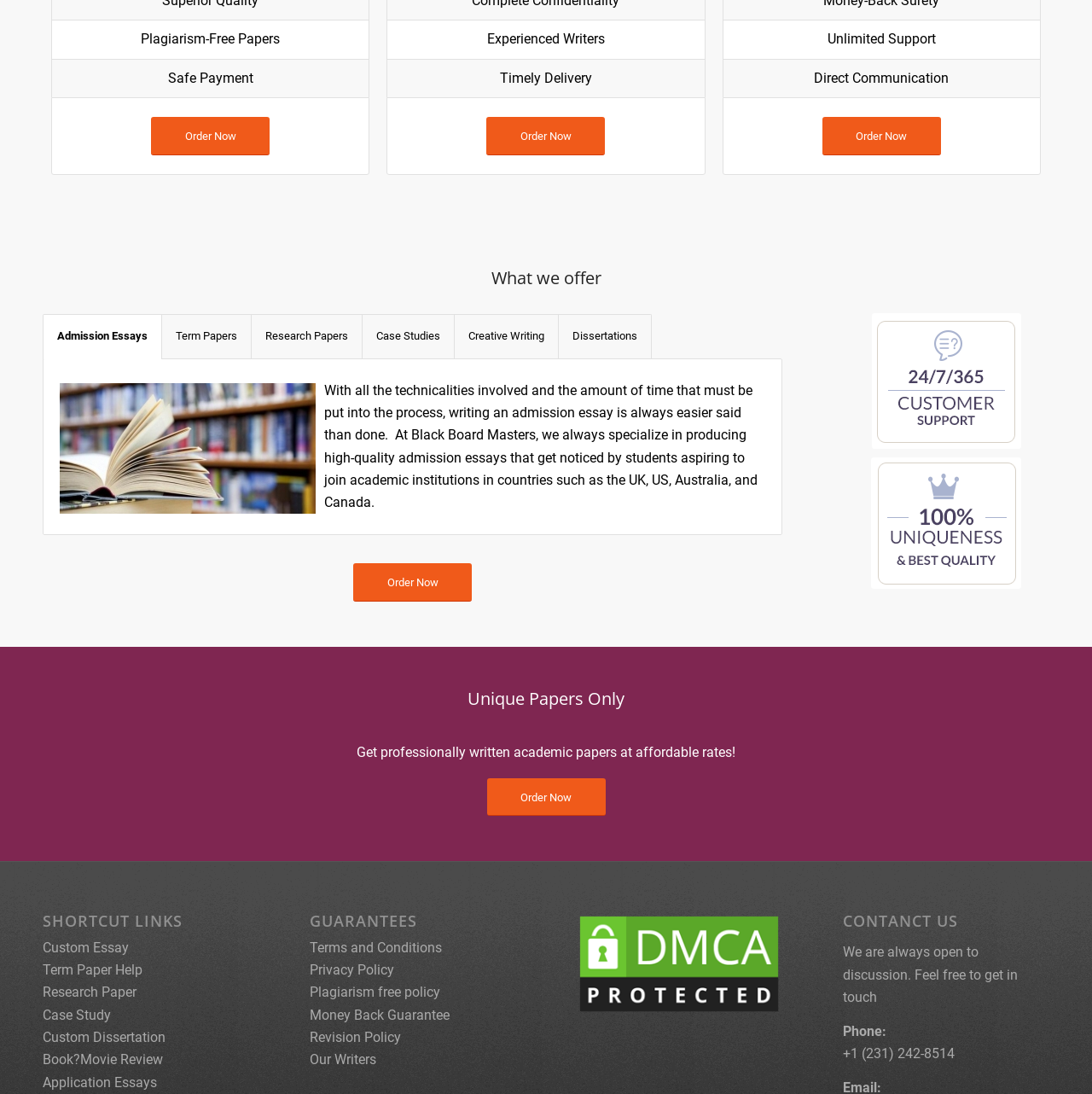Could you highlight the region that needs to be clicked to execute the instruction: "Click on 'Order Now'"?

[0.138, 0.107, 0.247, 0.142]